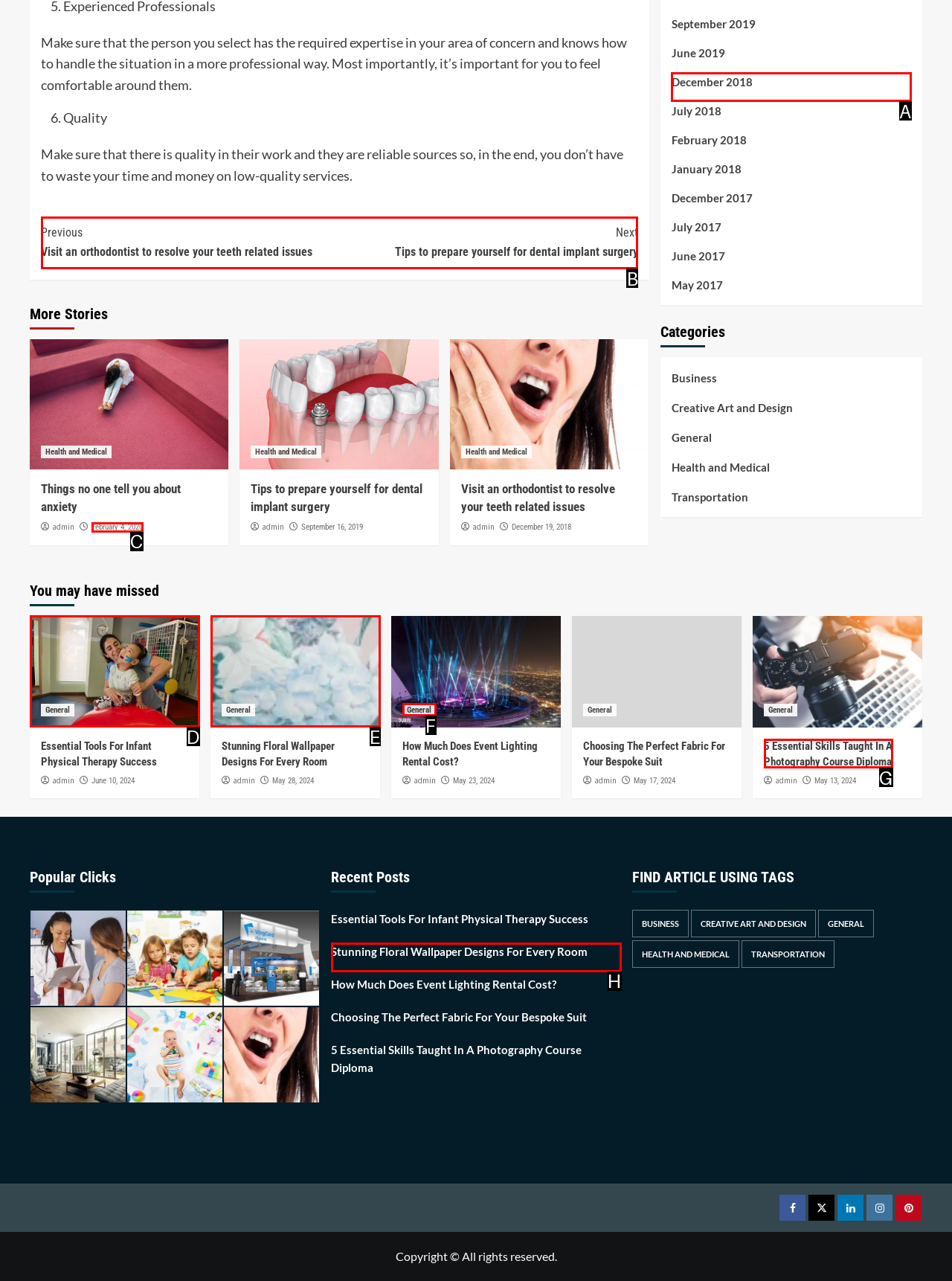Determine the letter of the element you should click to carry out the task: Click on 'Continue Reading'
Answer with the letter from the given choices.

B